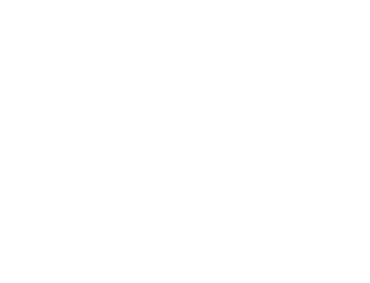Describe in detail everything you see in the image.

The image showcases a logo or emblem associated with the event "Service Potential 2023 – Maintenance and Repair of Cars and LCV." This event is likely centered around discussions and insights into the automotive aftermarket industry, targeting maintenance and repair professionals. It highlights the growing importance of understanding market dynamics within the automotive sector, especially as it relates to light commercial vehicles (LCVs). The surrounding text emphasizes the continuous engagement of industry players in exploring innovative solutions and improvements within this field.